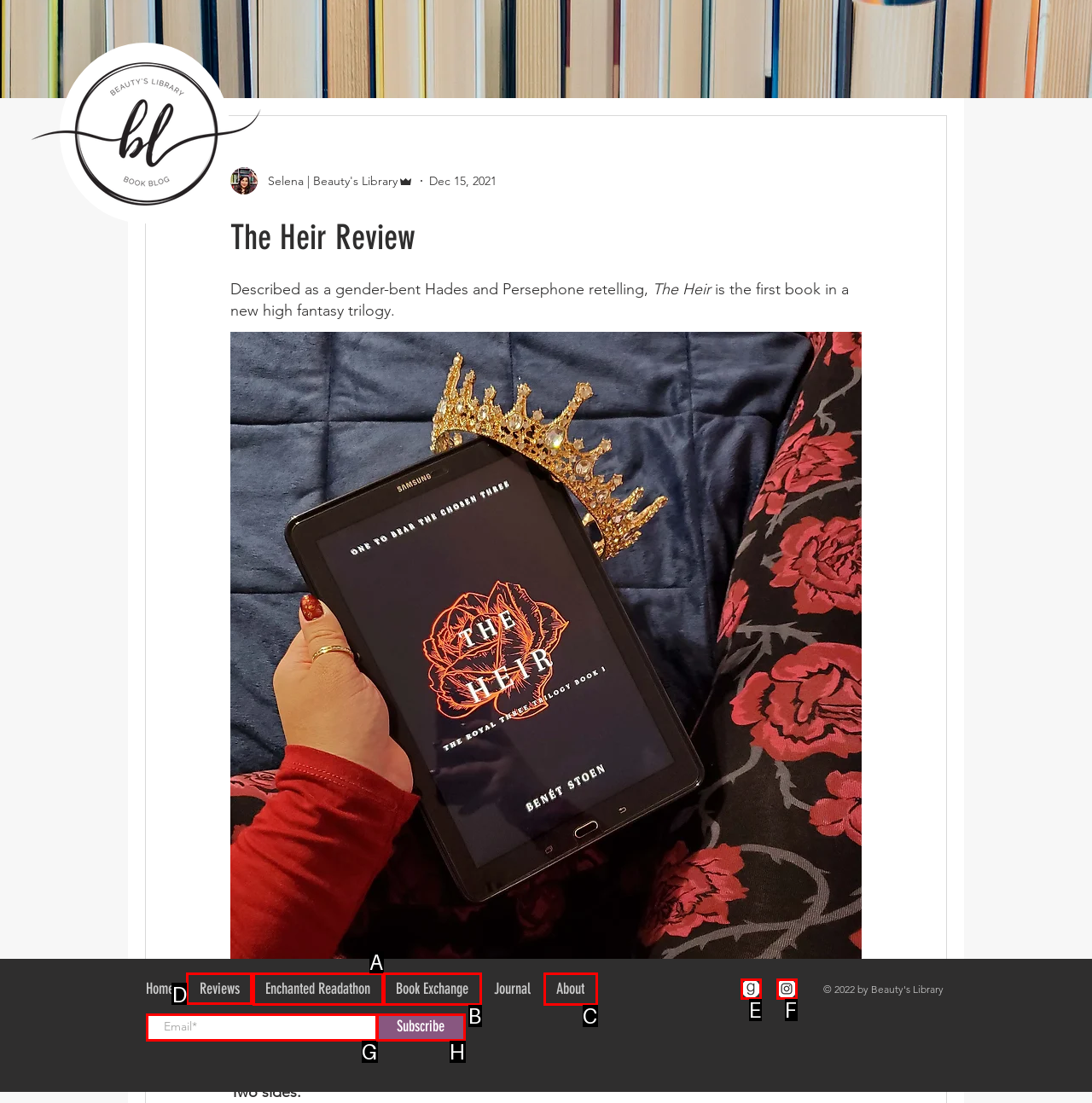Tell me the correct option to click for this task: Go to the Reviews page
Write down the option's letter from the given choices.

D